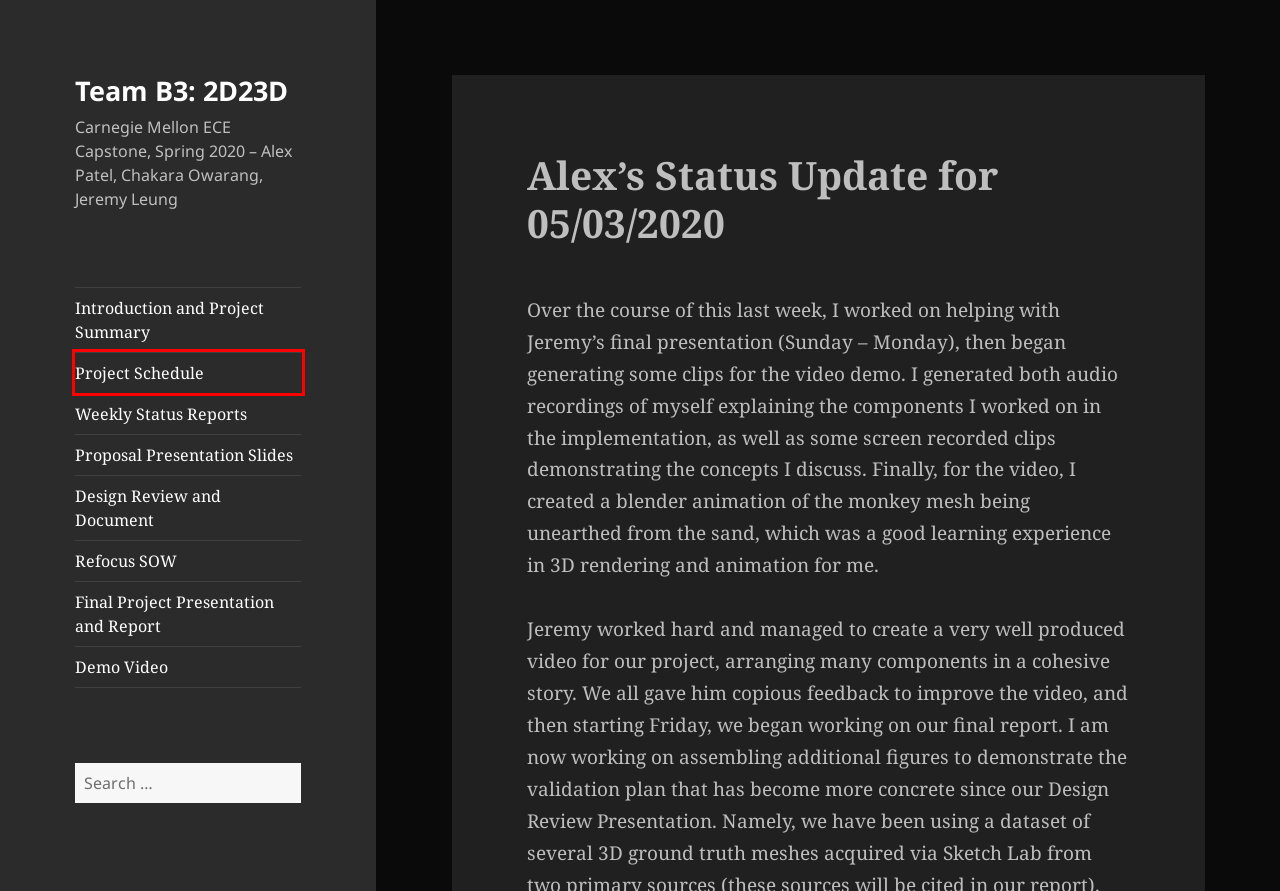A screenshot of a webpage is provided, featuring a red bounding box around a specific UI element. Identify the webpage description that most accurately reflects the new webpage after interacting with the selected element. Here are the candidates:
A. Final Project Presentation and Report – Team B3: 2D23D
B. Weekly Status Reports – Team B3: 2D23D
C. Design Review and Document – Team B3: 2D23D
D. Introduction and Project Summary – Team B3: 2D23D
E. Refocus SOW – Team B3: 2D23D
F. Project Schedule – Team B3: 2D23D
G. Alex’s Status Update for 05/03/2020 – Team B3: 2D23D
H. Proposal Presentation Slides – Team B3: 2D23D

F